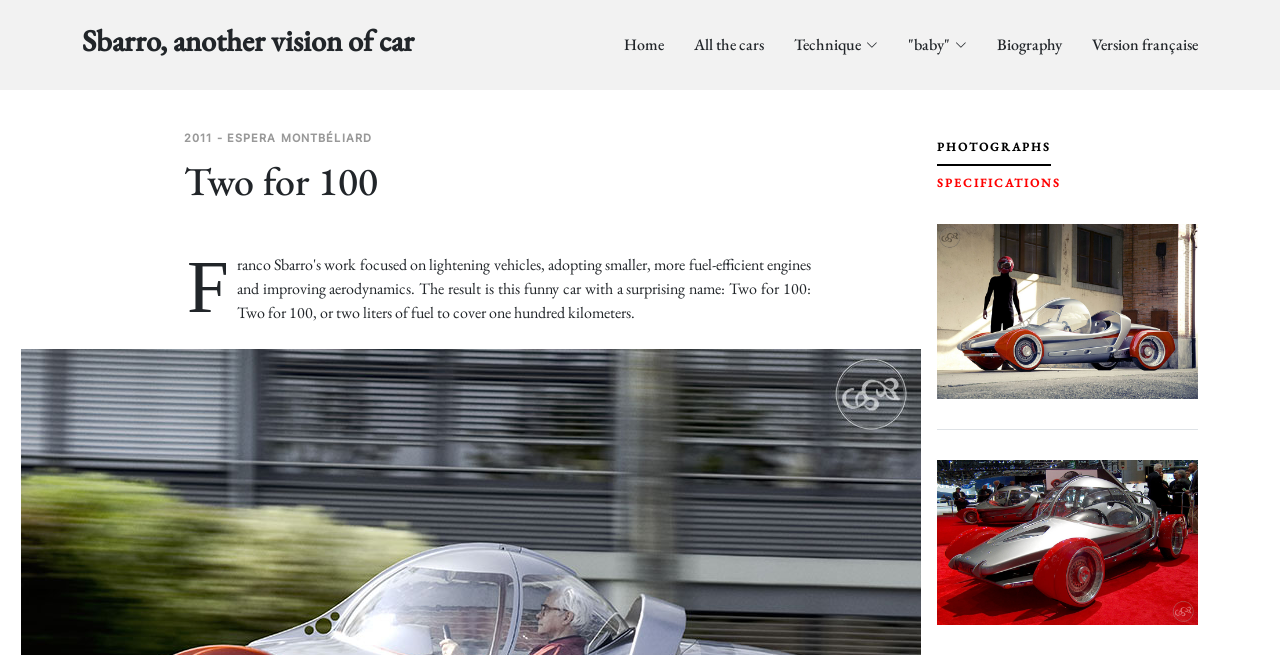Bounding box coordinates are specified in the format (top-left x, top-left y, bottom-right x, bottom-right y). All values are floating point numbers bounded between 0 and 1. Please provide the bounding box coordinate of the region this sentence describes: Sbarro, another vision of car

[0.064, 0.035, 0.323, 0.102]